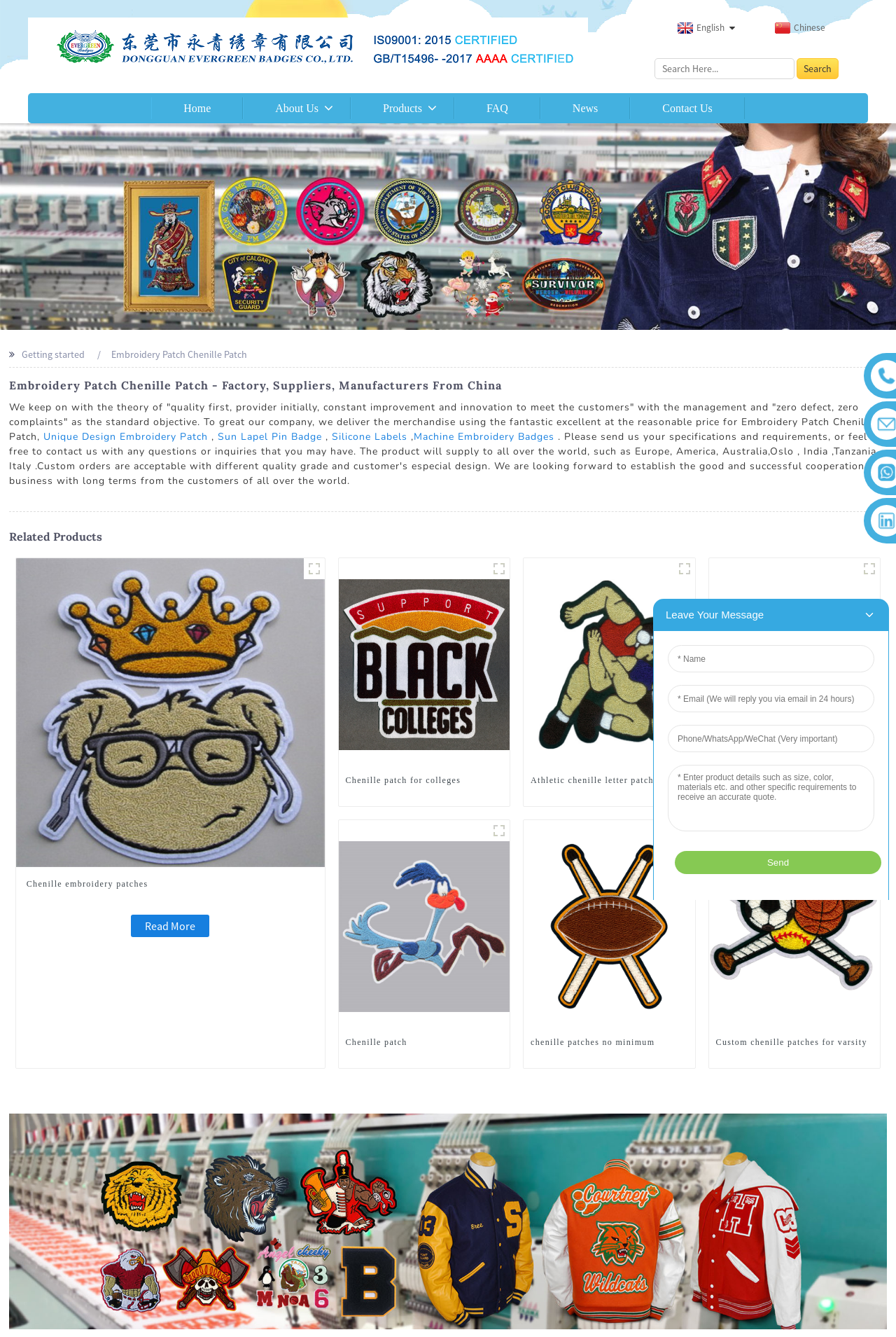Please locate the bounding box coordinates of the element that should be clicked to achieve the given instruction: "Read more about Chenille patch for colleges".

[0.146, 0.684, 0.234, 0.701]